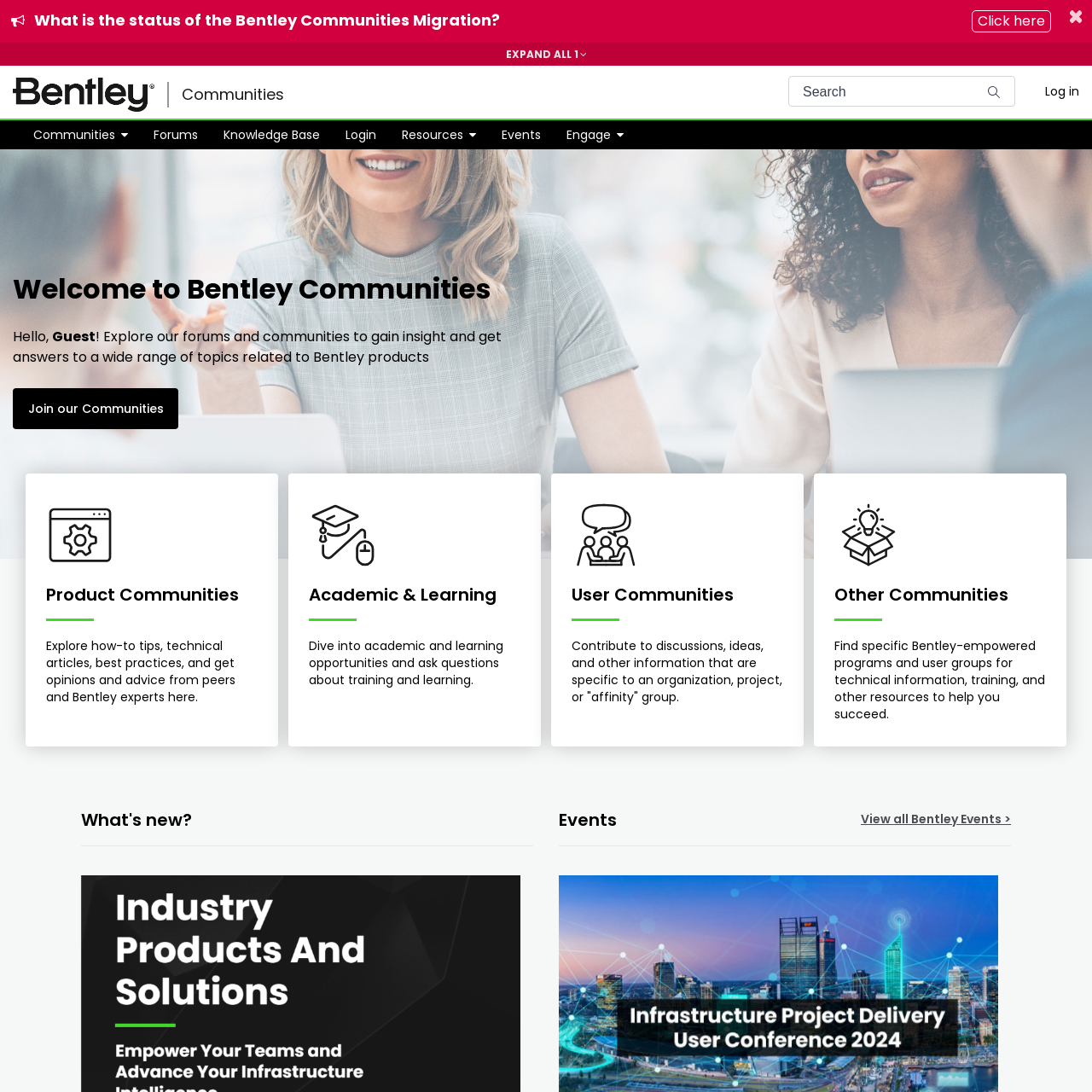Locate the UI element described by Join our Communities and provide its bounding box coordinates. Use the format (top-left x, top-left y, bottom-right x, bottom-right y) with all values as floating point numbers between 0 and 1.

[0.012, 0.355, 0.163, 0.393]